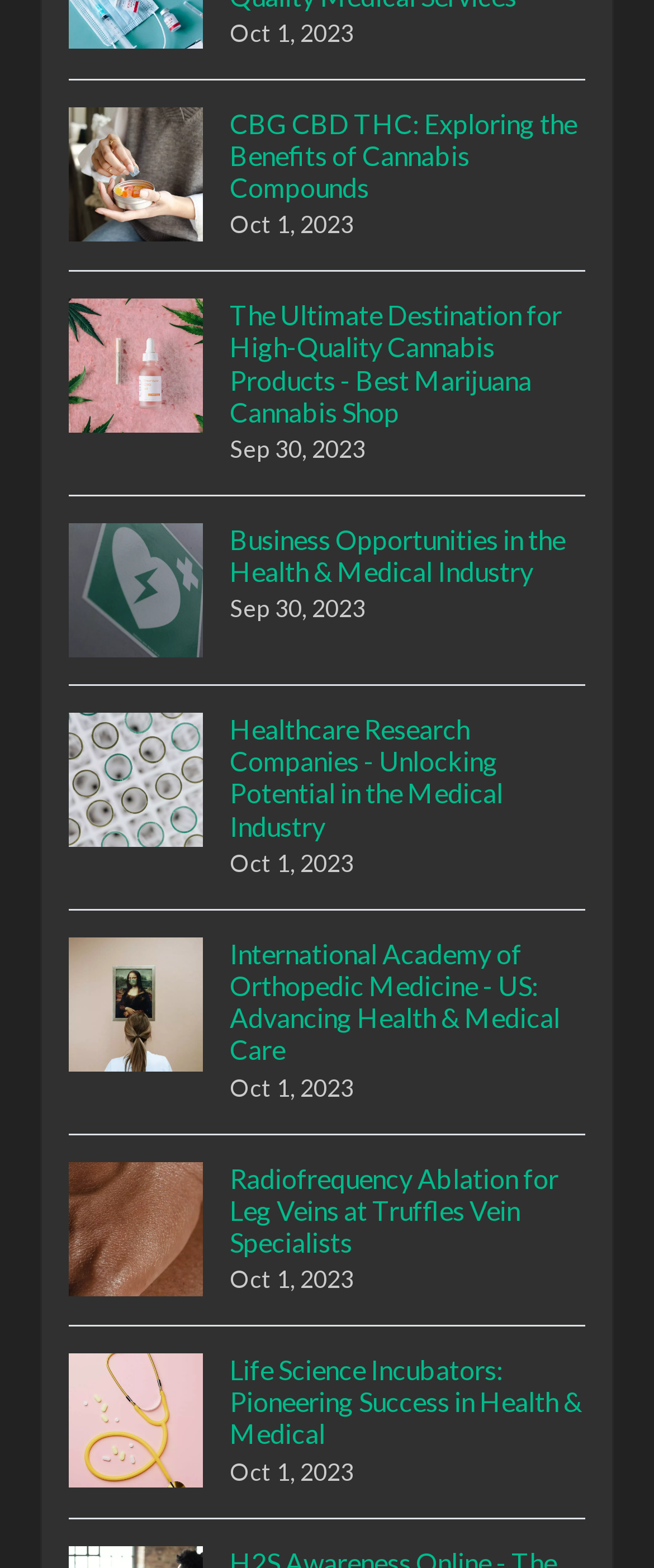How many links are present on the webpage?
Using the visual information, reply with a single word or short phrase.

6